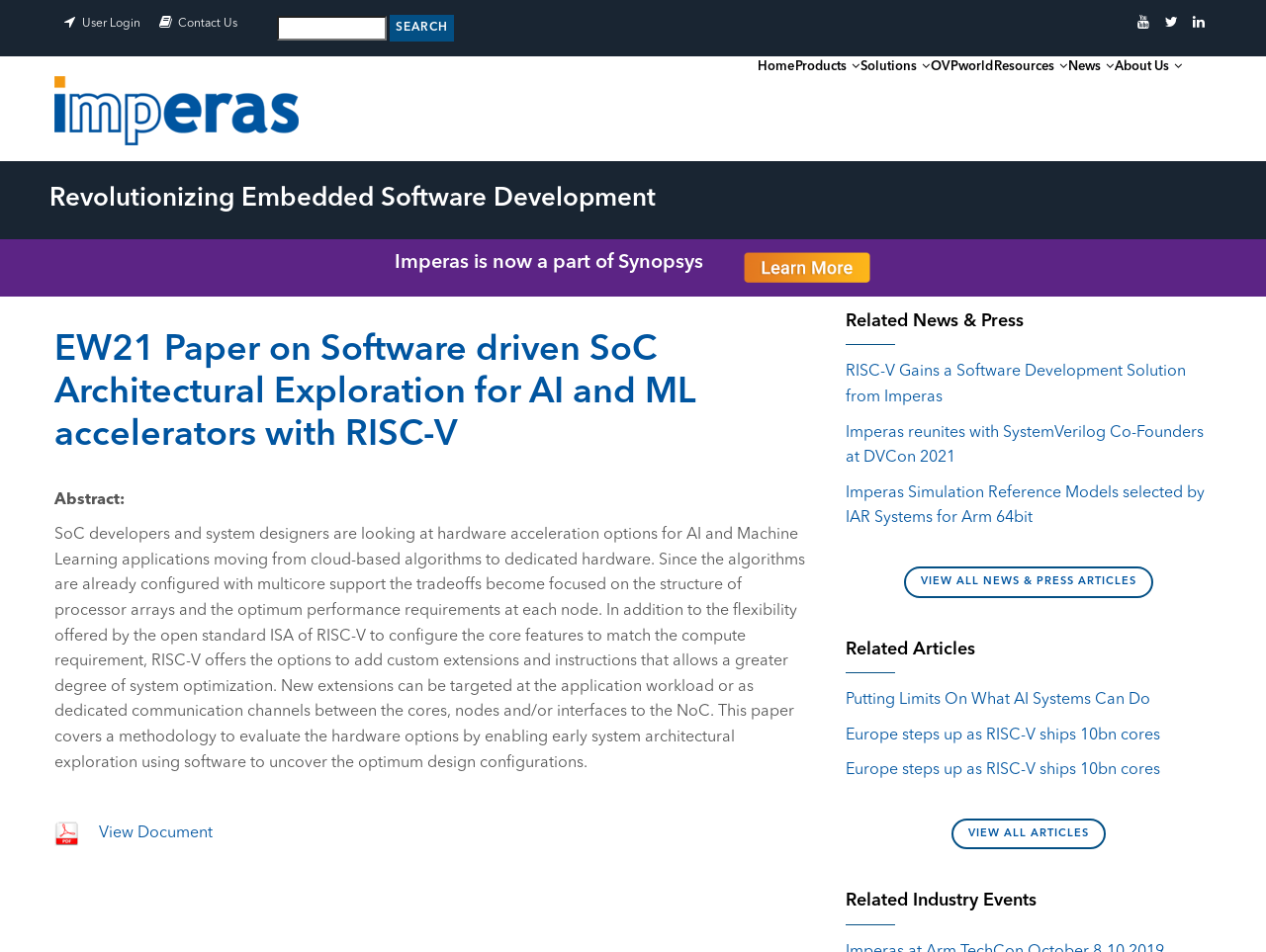Please provide a short answer using a single word or phrase for the question:
What is the format of the document that can be viewed?

PDF